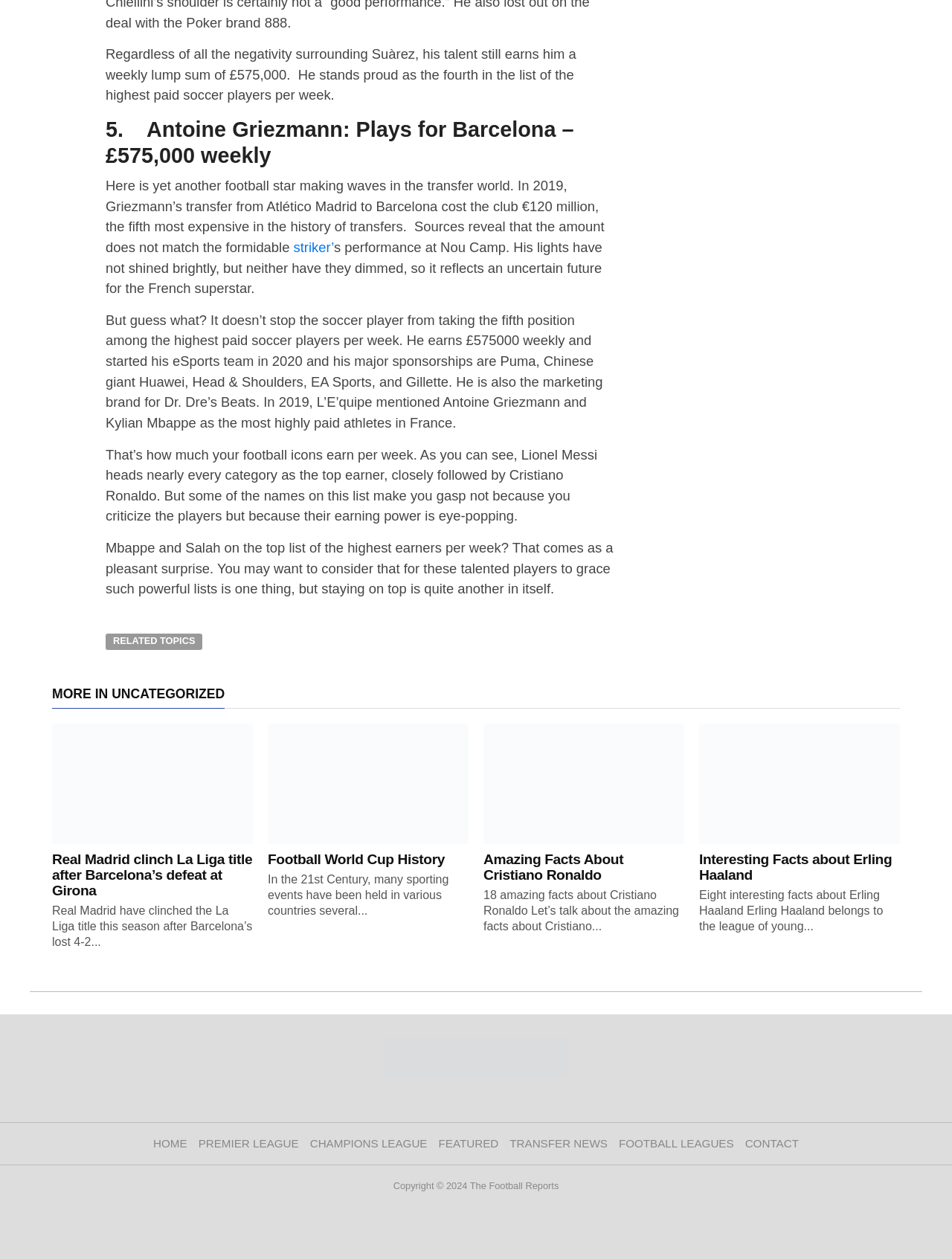Respond to the question below with a single word or phrase:
What is the name of the website?

The Football Reports